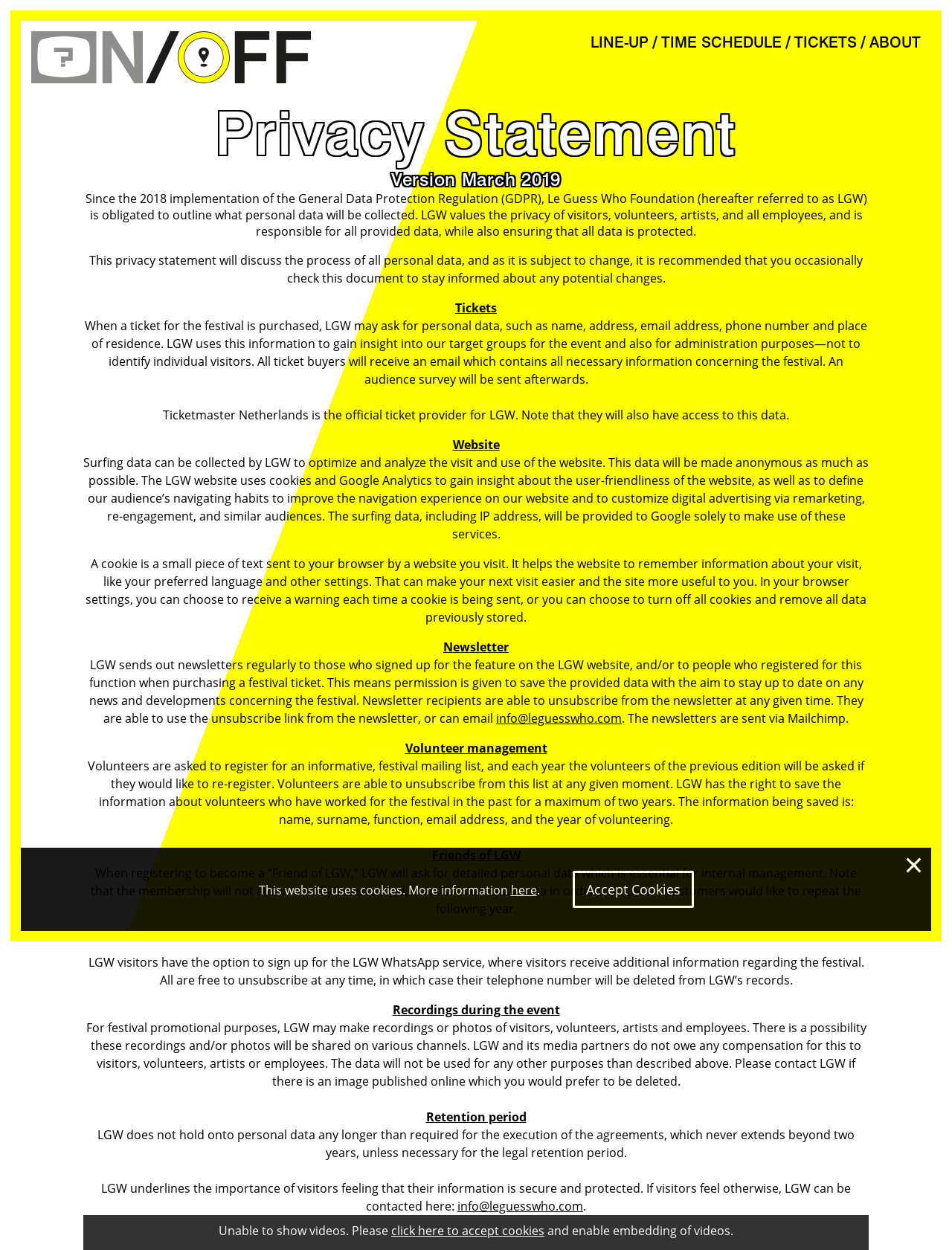Explain in detail what you observe on this webpage.

The webpage is titled "Privacy Statement" and has a main navigation section at the top with several links, including "LINE-UP", "TIME SCHEDULE", "TICKETS", and "ABOUT". Below the navigation section, there is a heading that reads "Privacy Statement" followed by a subheading "Version March 2019".

The main content of the webpage is divided into several sections, each discussing a specific aspect of privacy related to Le Guess Who Foundation (LGW). The first section explains that LGW values the privacy of its visitors, volunteers, artists, and employees, and outlines the personal data that will be collected.

The subsequent sections discuss how LGW collects and uses personal data in various contexts, including ticket purchases, website usage, newsletters, volunteer management, and friendships with LGW. Each section provides detailed information on what data is collected, how it is used, and how individuals can opt-out or request deletion of their data.

There are also sections that discuss LGW's use of cookies, recordings during events, and retention periods for personal data. The webpage concludes with a statement emphasizing the importance of visitors feeling that their information is secure and protected, and provides a contact email for any concerns.

Throughout the webpage, there are several links and images, including a "ON" and "OFF" image, likely related to cookie settings. There are also two instances of a "click here to accept cookies" link, one at the bottom of the page and another in a section discussing cookies.